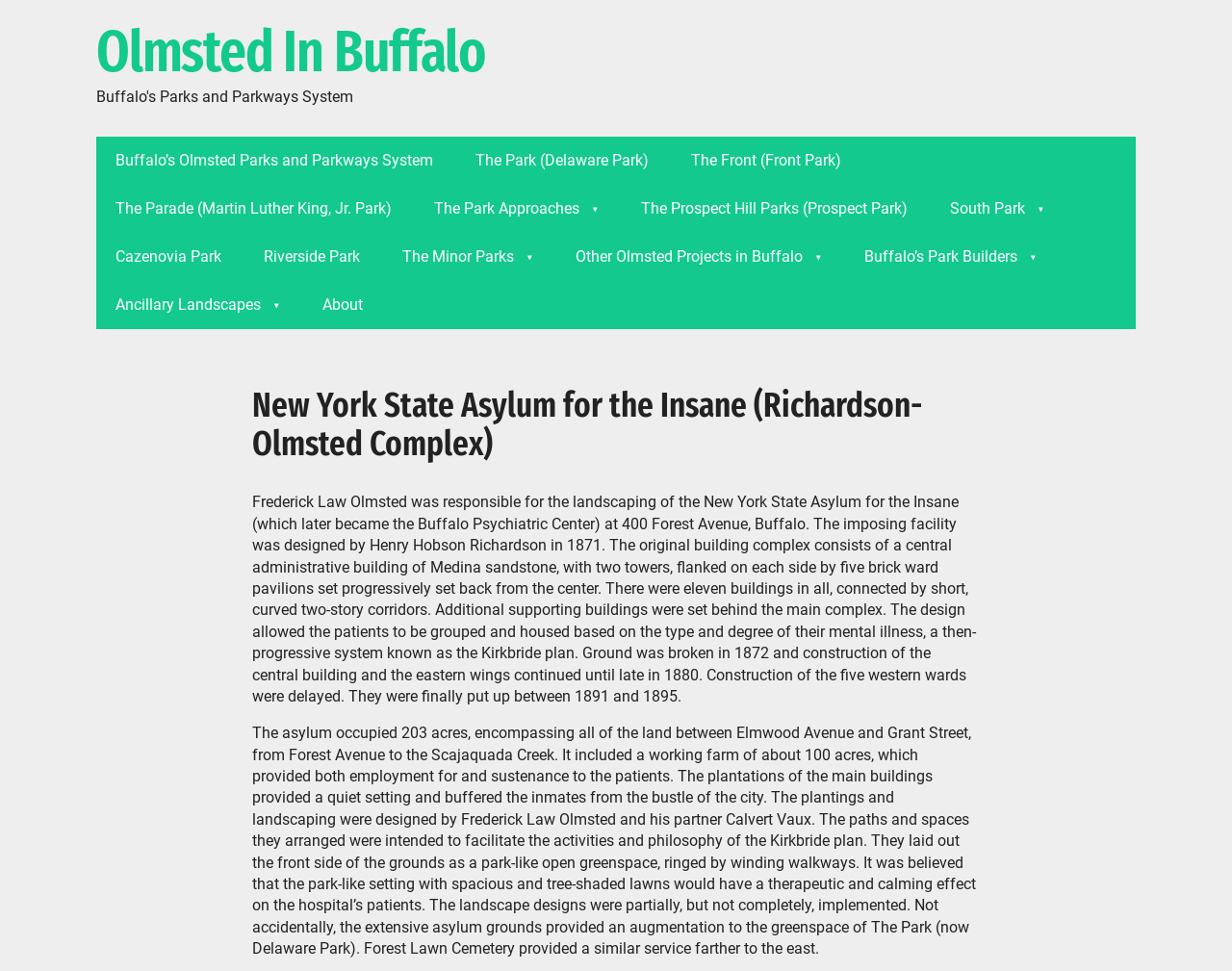Answer this question in one word or a short phrase: What was the design intention of the park-like open greenspace?

Therapeutic and calming effect